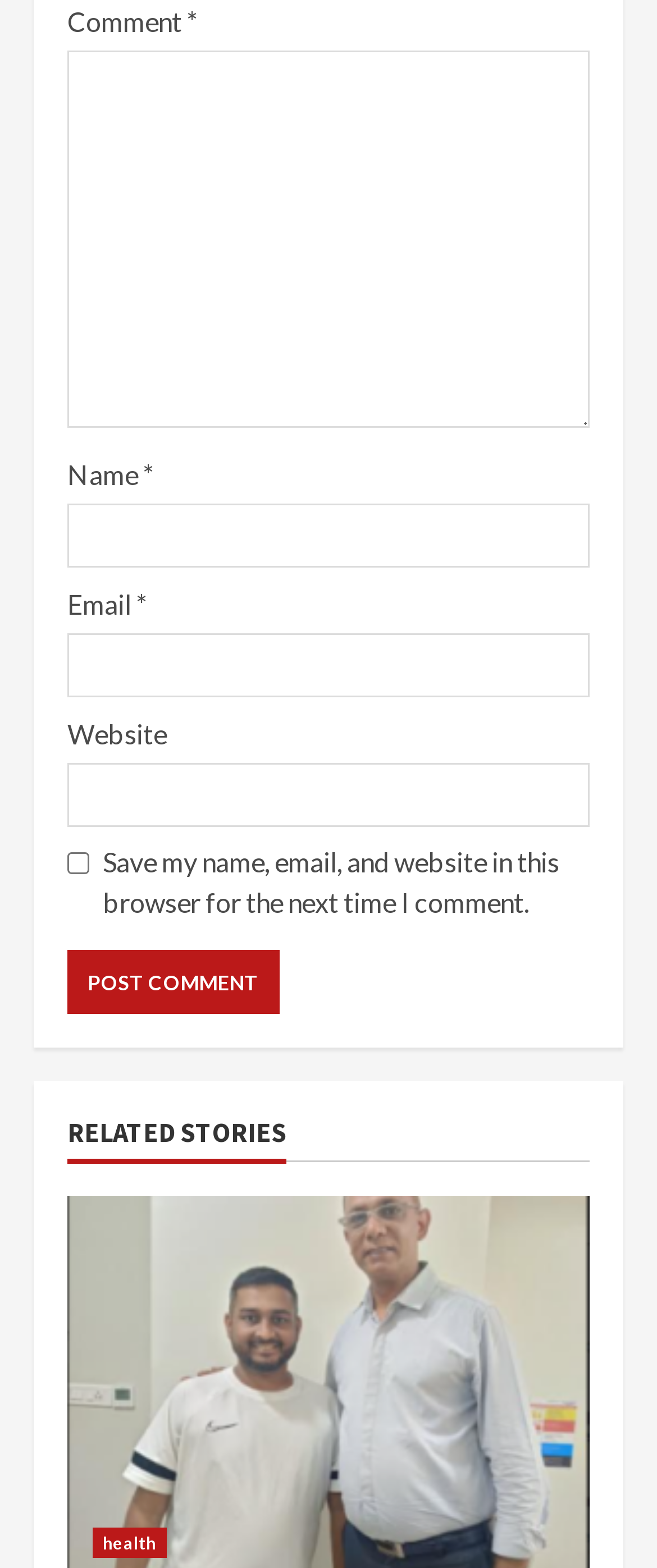Respond with a single word or phrase:
How many textboxes are required?

3